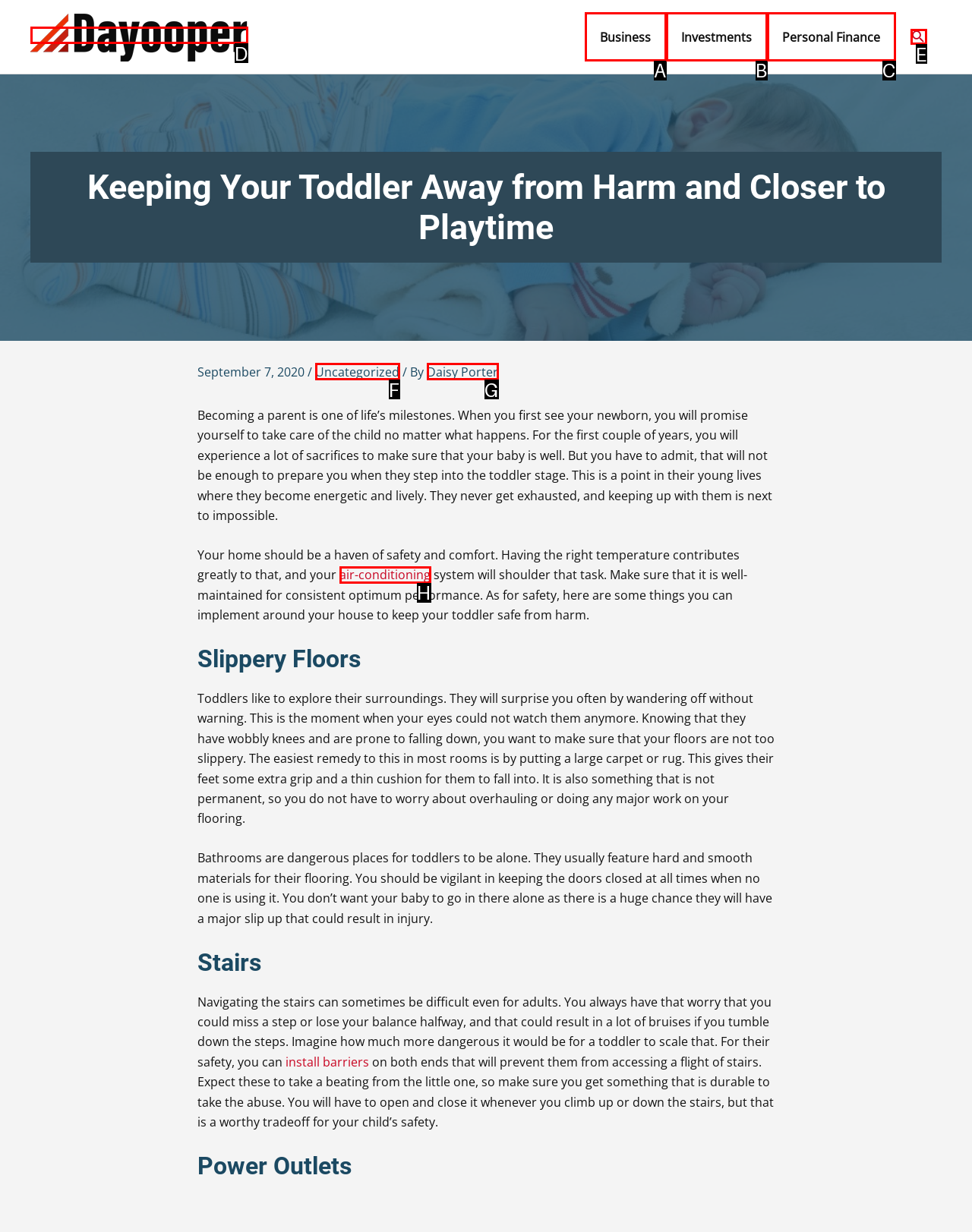Looking at the description: Uncategorized, identify which option is the best match and respond directly with the letter of that option.

F